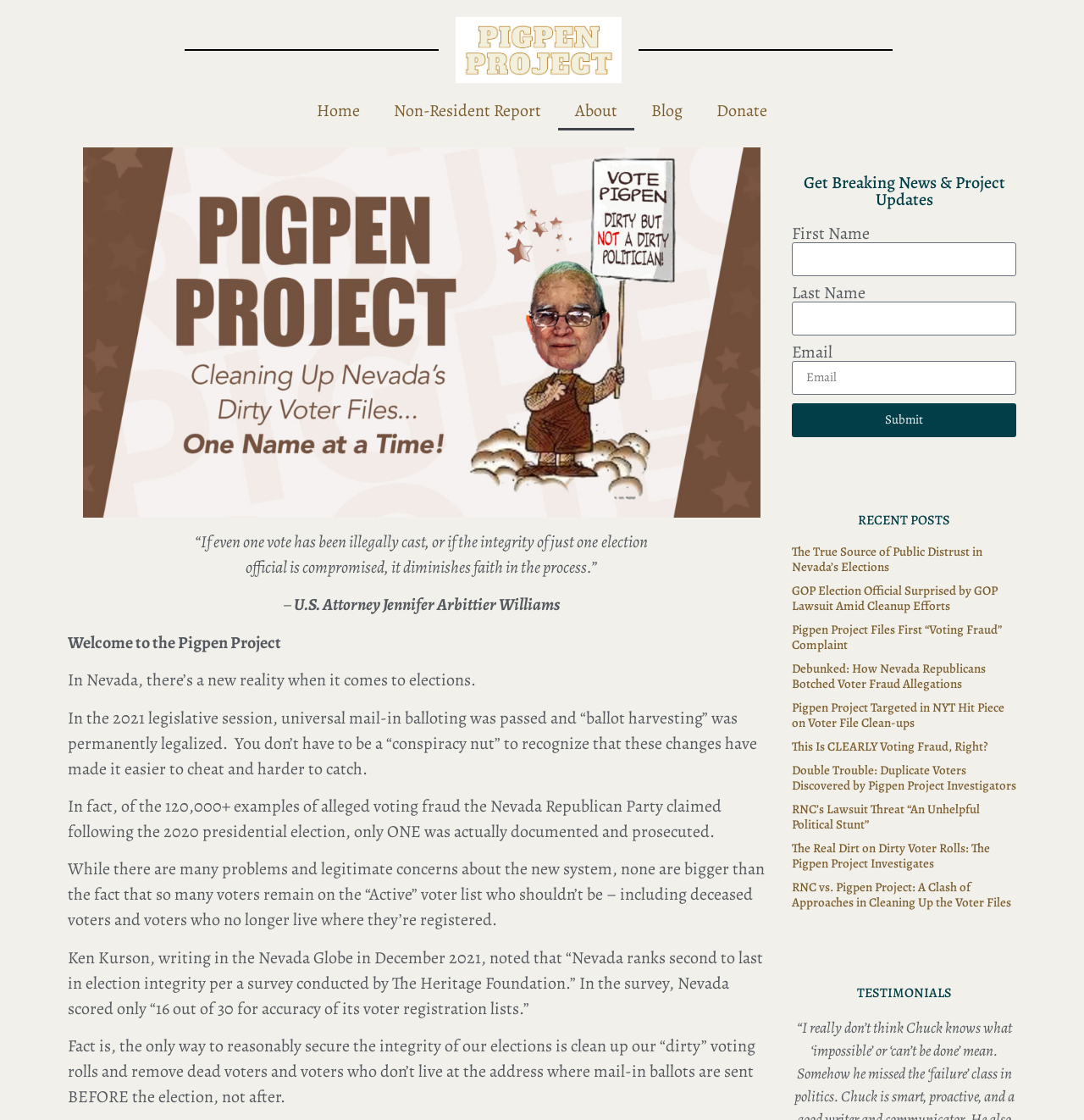What is the topic of the recent posts?
Using the image as a reference, give an elaborate response to the question.

I looked at the headings of the recent posts section and saw that all the headings are related to election integrity, voter fraud, and cleaning up voter rolls. Therefore, the topic of the recent posts is election integrity.